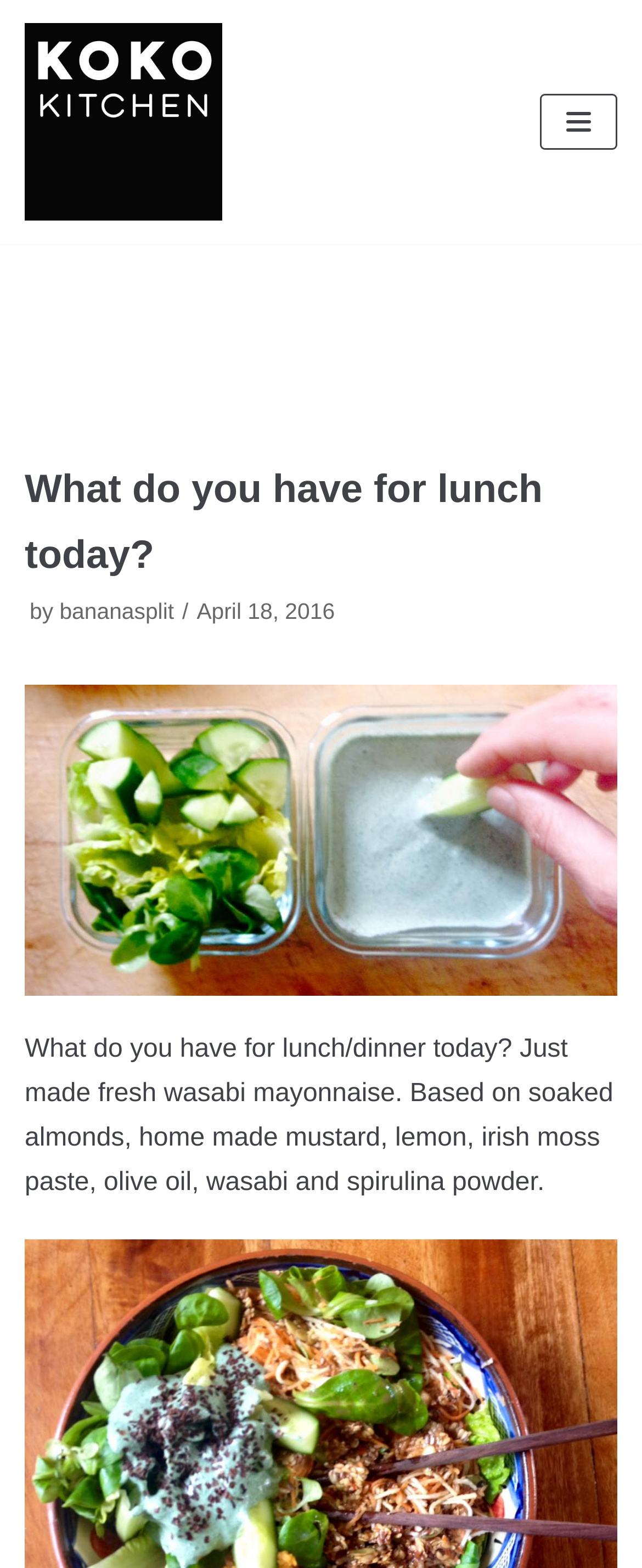Determine the bounding box coordinates for the UI element matching this description: "Skip to content".

[0.0, 0.0, 0.103, 0.021]